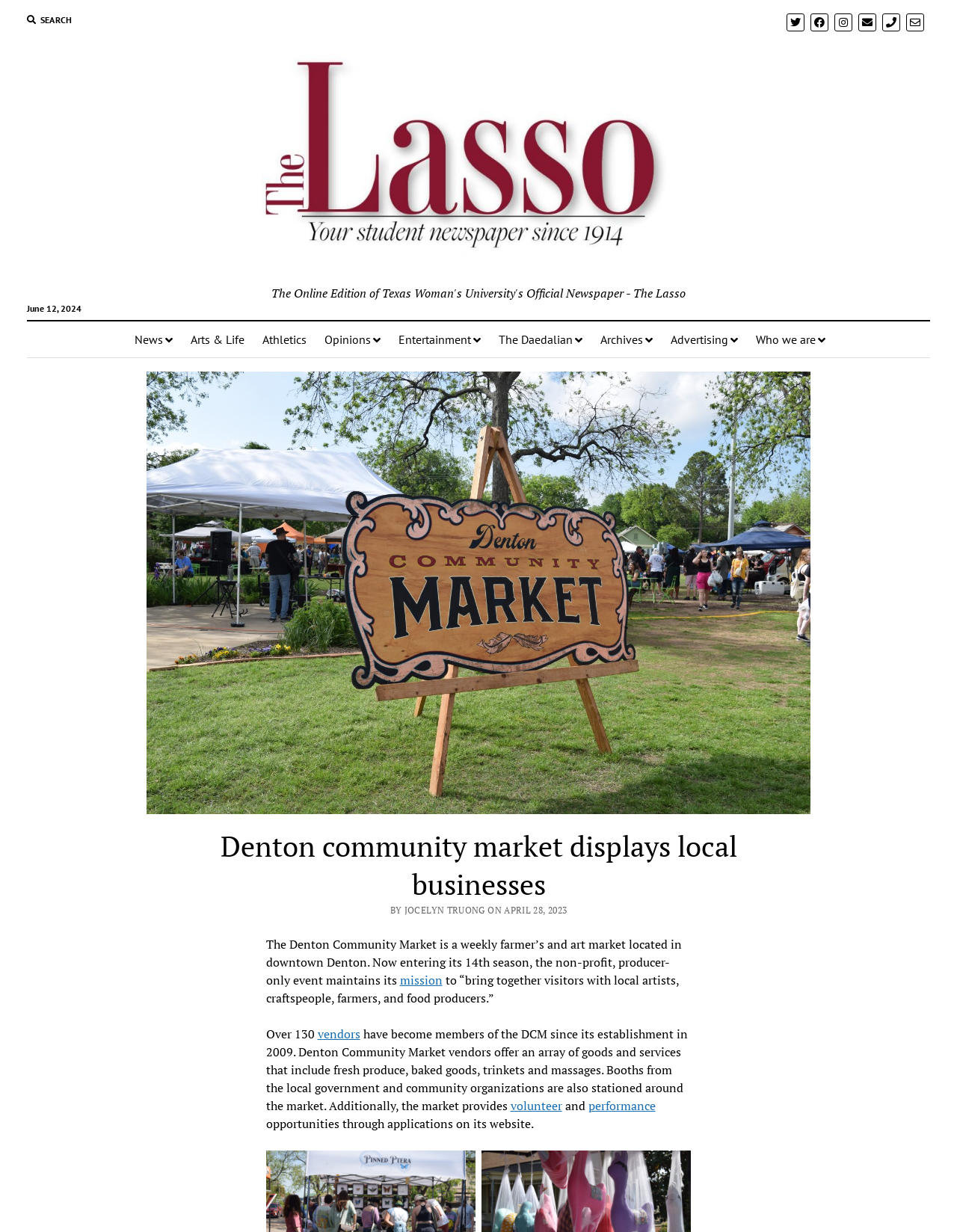Answer the question using only a single word or phrase: 
What types of goods and services are offered by the DCM vendors?

fresh produce, baked goods, trinkets and massages